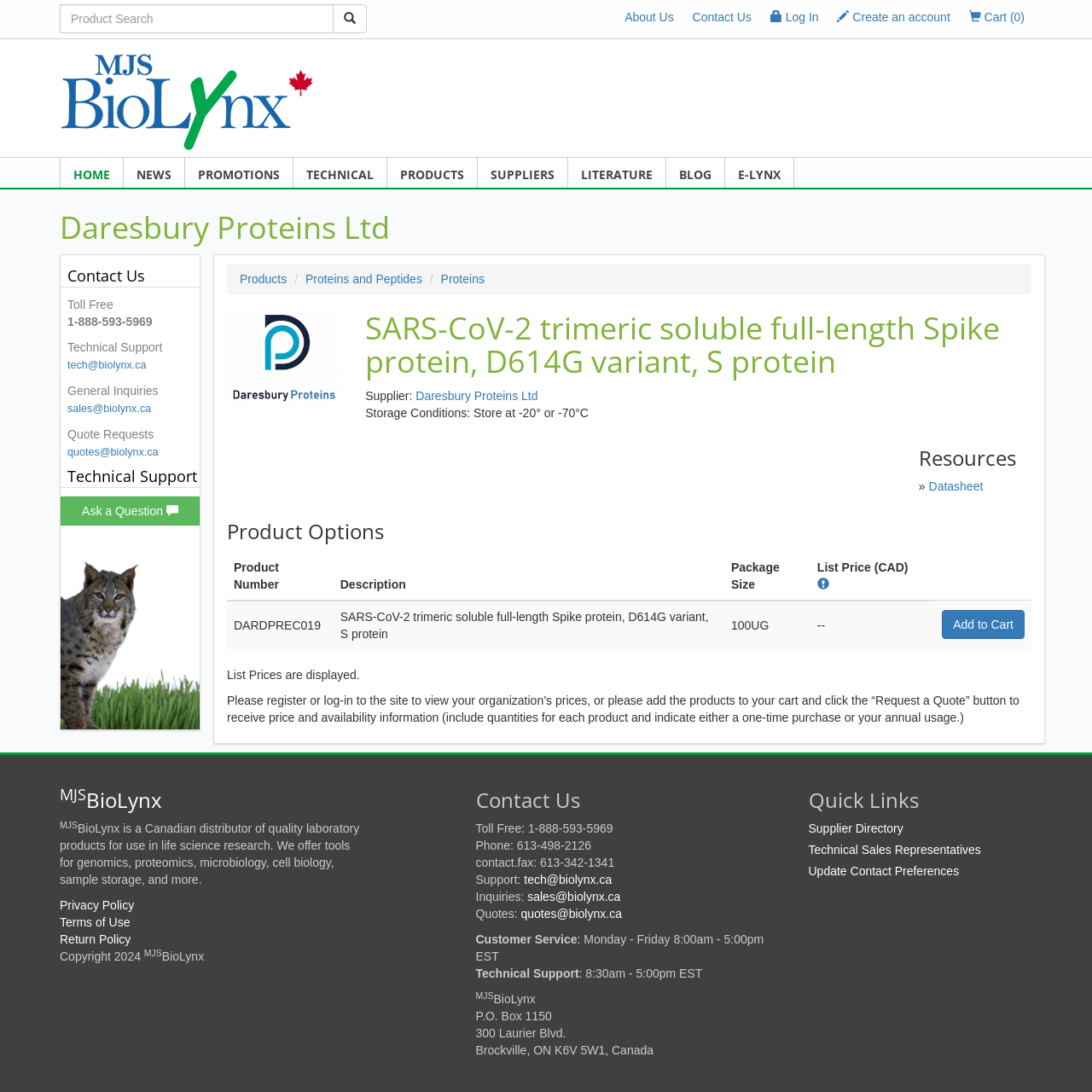Provide the bounding box coordinates, formatted as (top-left x, top-left y, bottom-right x, bottom-right y), with all values being floating point numbers between 0 and 1. Identify the bounding box of the UI element that matches the description: tech@biolynx.ca

[0.48, 0.799, 0.56, 0.812]